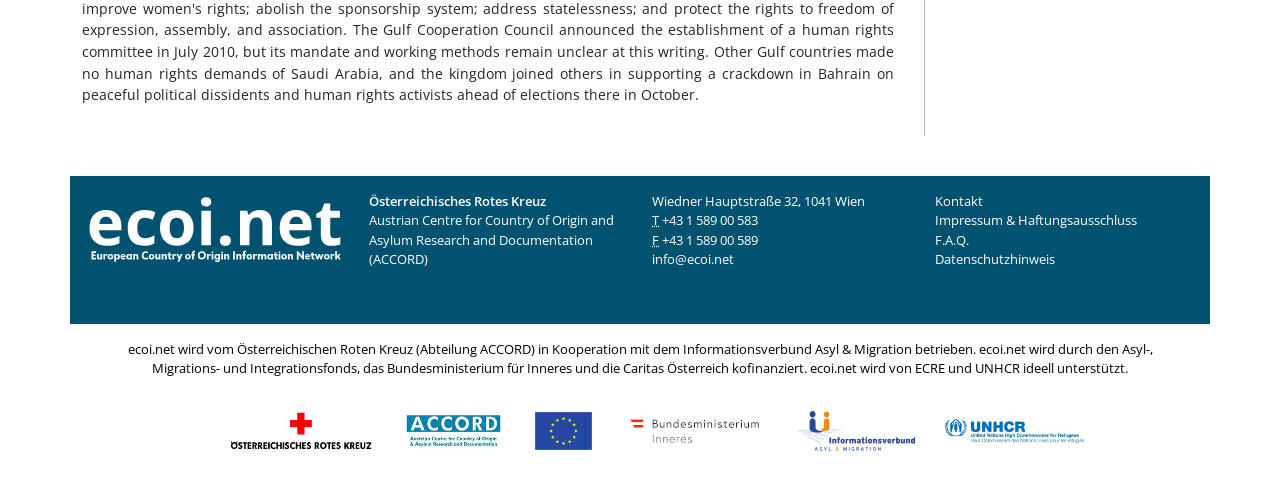Find the coordinates for the bounding box of the element with this description: "+43 1 589 00 589".

[0.517, 0.466, 0.592, 0.502]